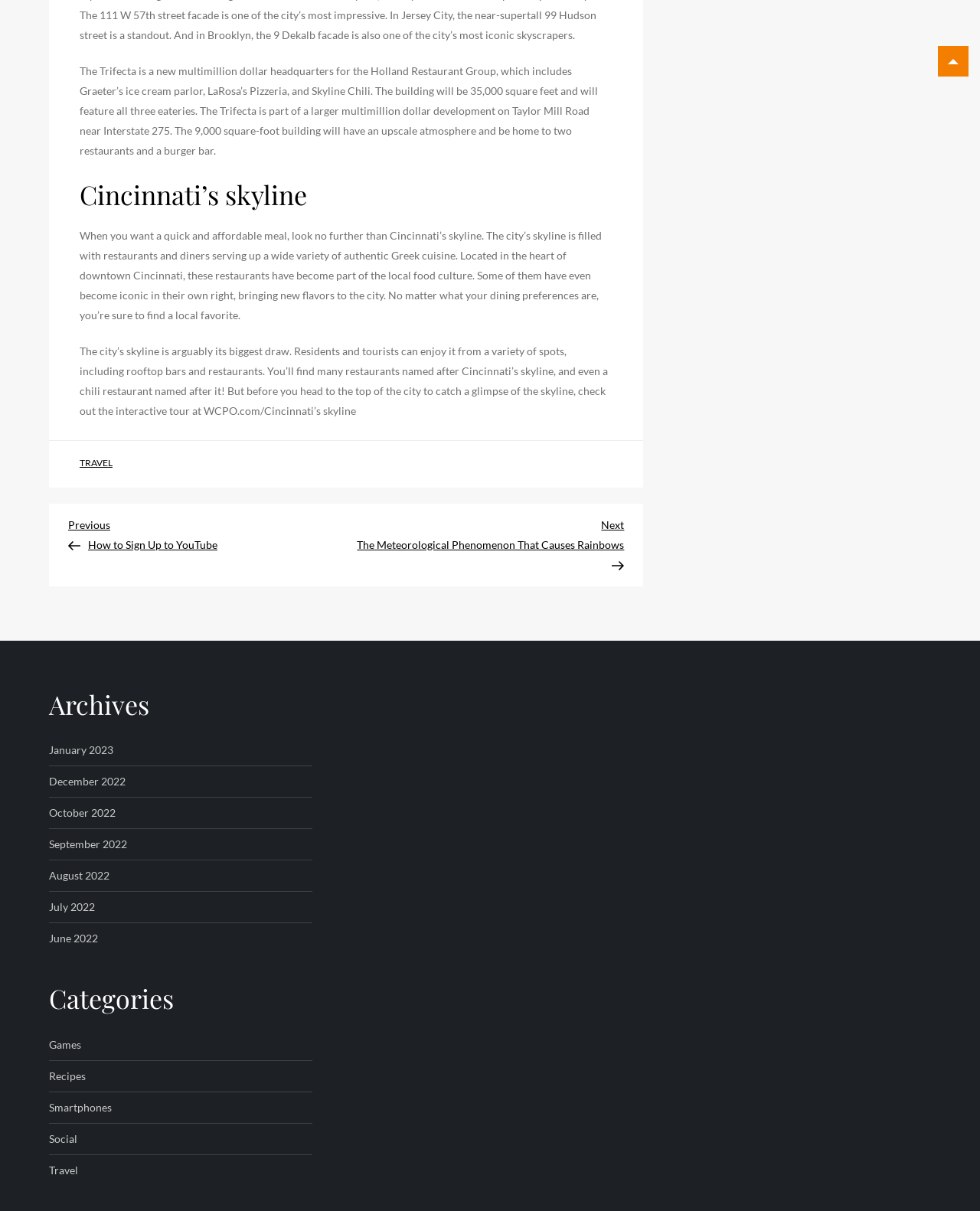Answer the following inquiry with a single word or phrase:
What is the name of the website that offers an interactive tour of Cincinnati's skyline?

WCPO.com